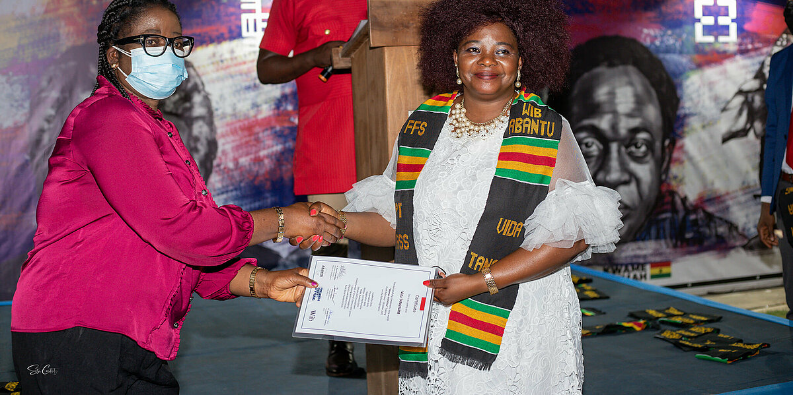What is the color of the shirt worn by the woman on the left?
From the details in the image, provide a complete and detailed answer to the question.

The color of the shirt worn by the woman on the left can be identified by reading the caption, which describes her as wearing a pink shirt and glasses.